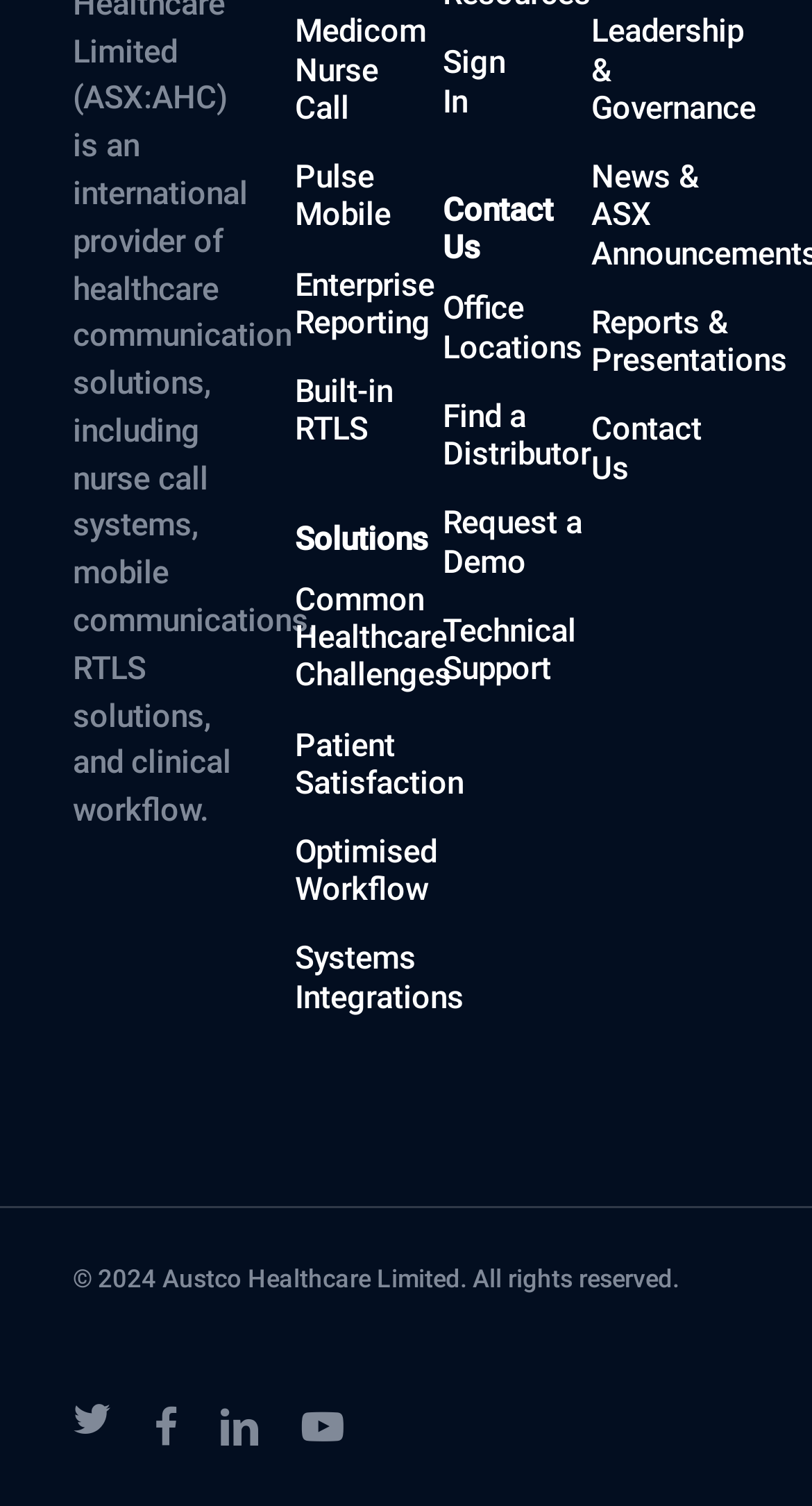Respond to the question below with a single word or phrase:
How many links are present in the 'Contact Us' section?

5